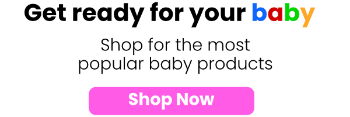What type of products is the banner promoting?
Refer to the screenshot and answer in one word or phrase.

Baby products